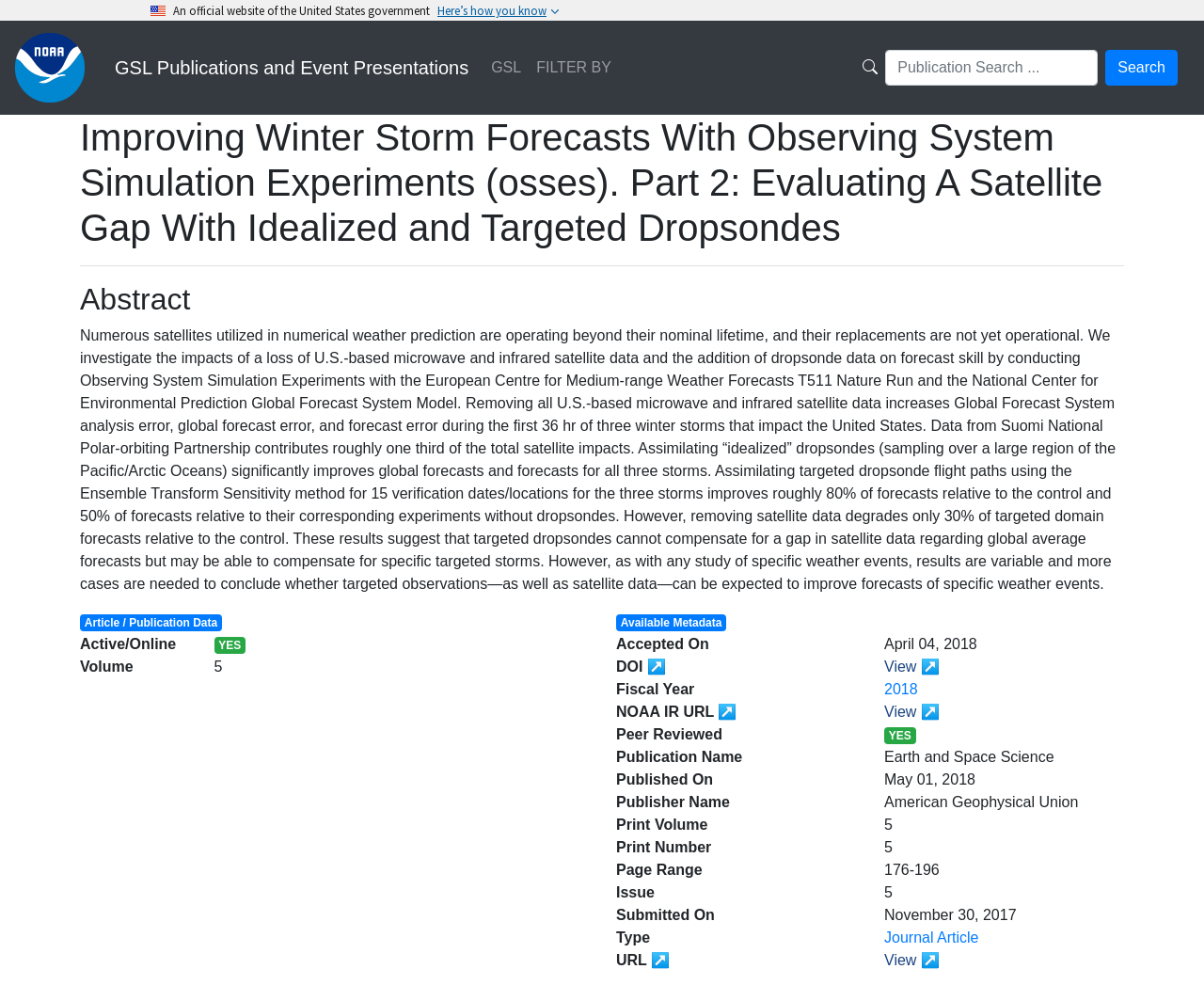Respond to the following question with a brief word or phrase:
What is the publication date of the article?

May 01, 2018